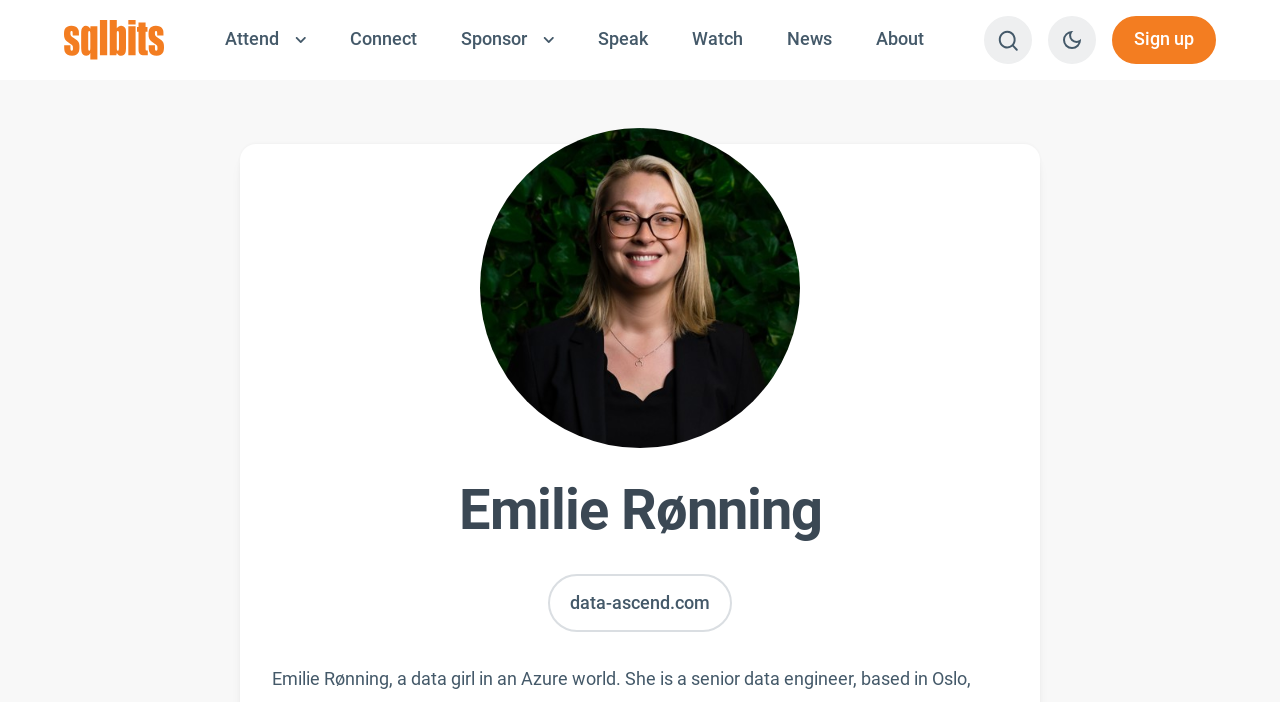Please identify the bounding box coordinates of the area I need to click to accomplish the following instruction: "Click on Attend".

[0.158, 0.025, 0.256, 0.089]